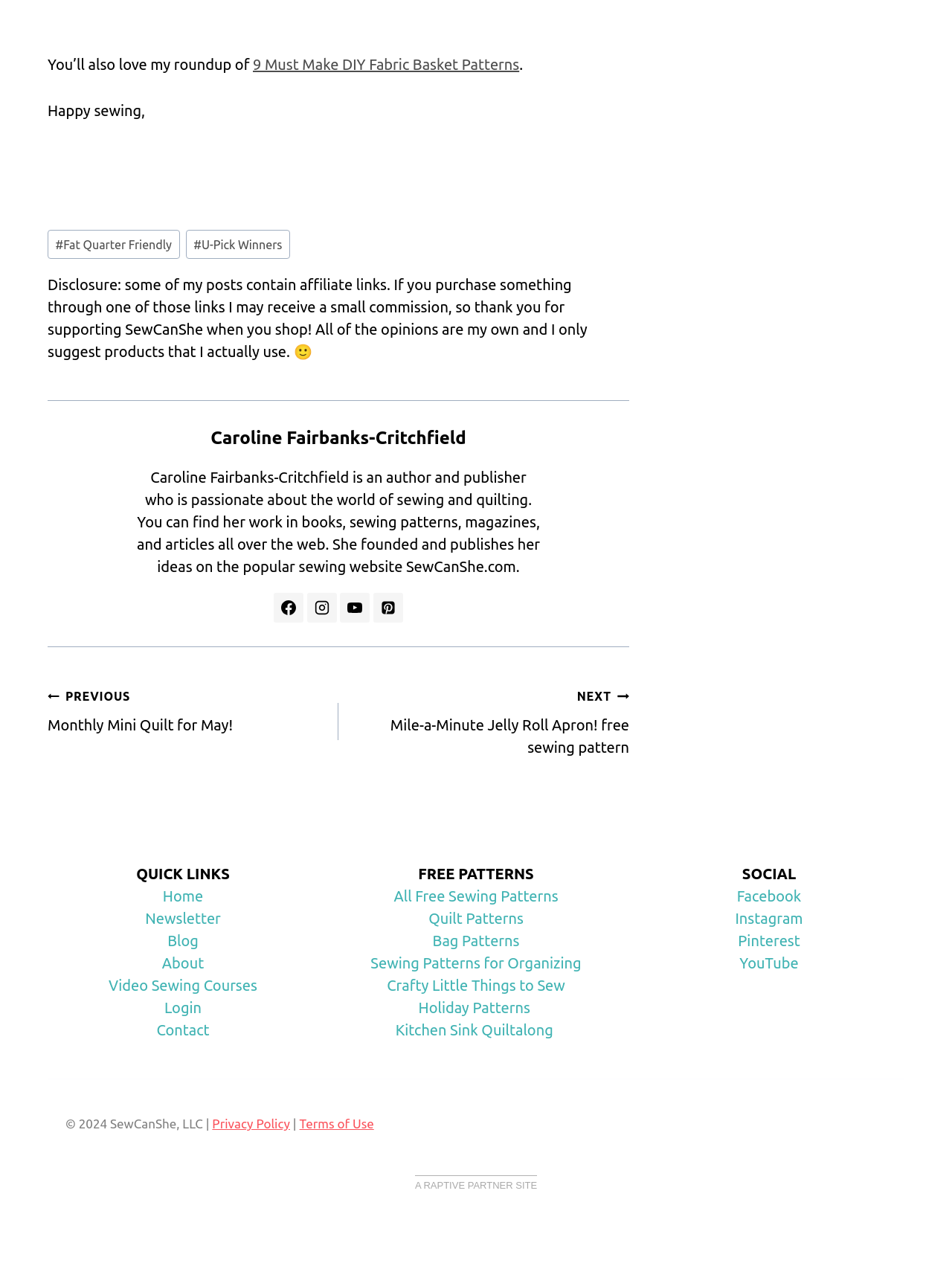Pinpoint the bounding box coordinates of the area that should be clicked to complete the following instruction: "Check the 'NEXT' post". The coordinates must be given as four float numbers between 0 and 1, i.e., [left, top, right, bottom].

[0.355, 0.539, 0.661, 0.598]